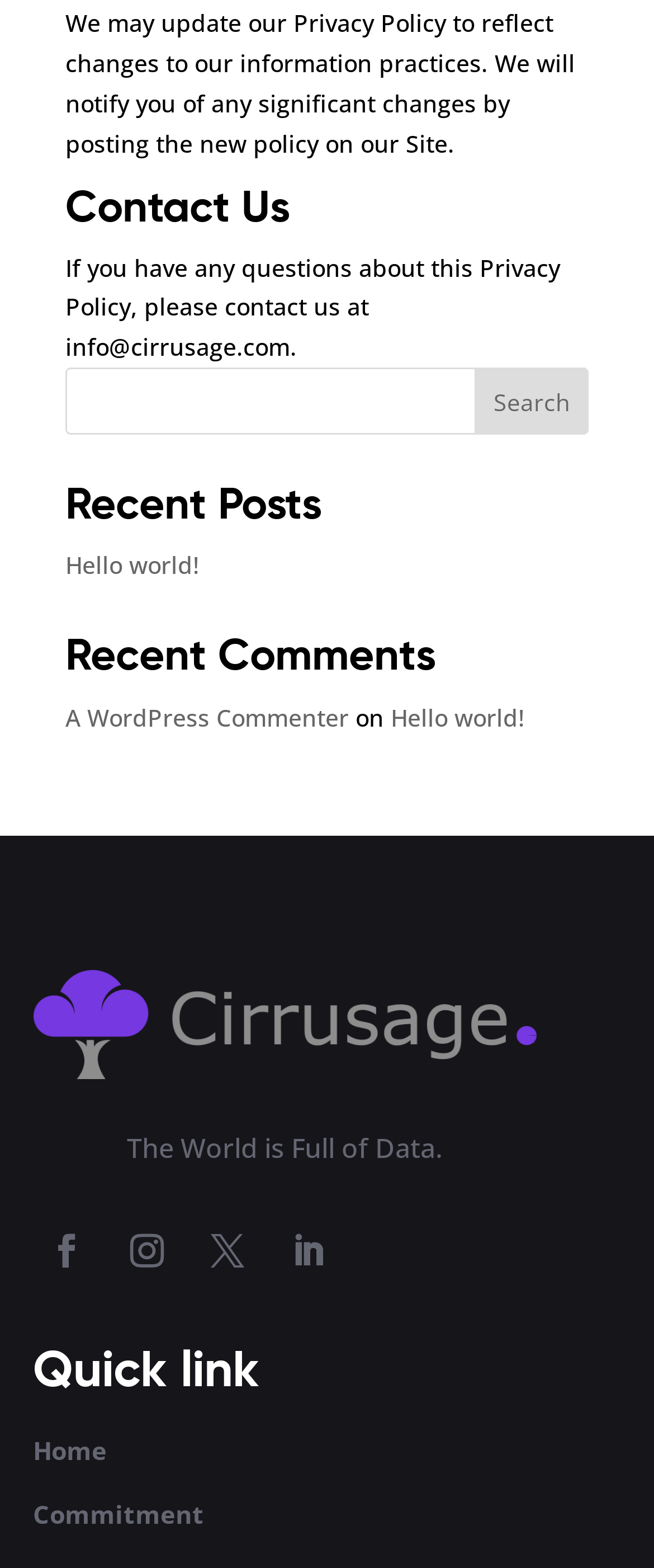Refer to the image and provide an in-depth answer to the question: 
What is the topic of the recent post?

The recent post is listed under the 'Recent Posts' heading, and the title of the post is 'Hello world!'. This suggests that the topic of the recent post is related to the phrase 'Hello world!'.